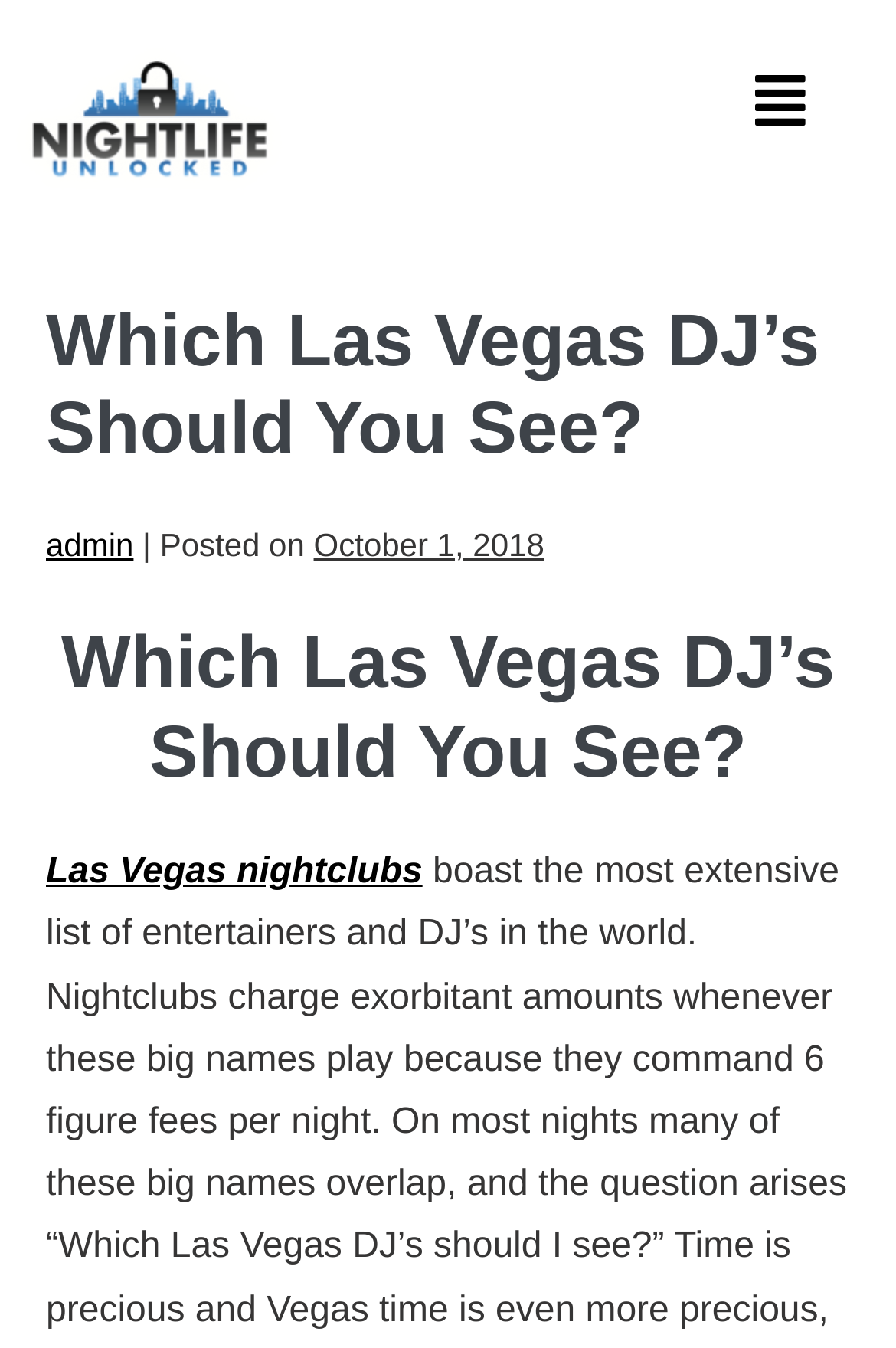Write a detailed summary of the webpage.

The webpage is about Las Vegas nightclubs and DJs. At the top left, there is a link and an image, which are likely a logo or a banner. On the top right, there is a generic element, possibly an icon, which is partially hidden.

Below the top section, there is a main header that spans almost the entire width of the page, with the title "Which Las Vegas DJ's Should You See?" in a large font. Underneath the title, there is a section with the author's name "admin" and a separator line, followed by the text "Posted on" and a specific date "October 1, 2018".

Further down, there is another heading with the same title "Which Las Vegas DJ's Should You See?", which is likely a subheading or a section title. Below this heading, there is a link to "Las Vegas nightclubs", which suggests that the webpage will provide information about nightclubs in Las Vegas.

Overall, the webpage appears to be an article or a blog post about Las Vegas nightclubs and DJs, with a focus on which DJs are worth seeing.